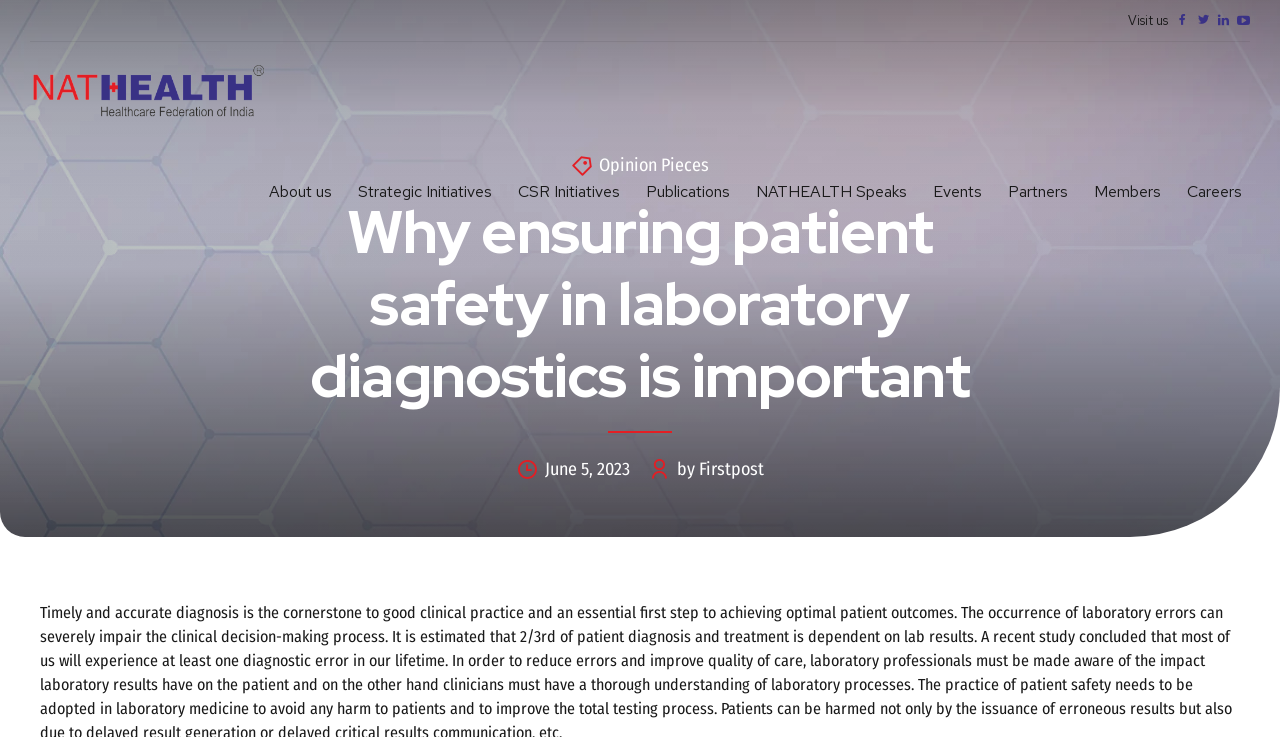Given the element description "parent_node: Visit us", identify the bounding box of the corresponding UI element.

[0.918, 0.0, 0.929, 0.056]